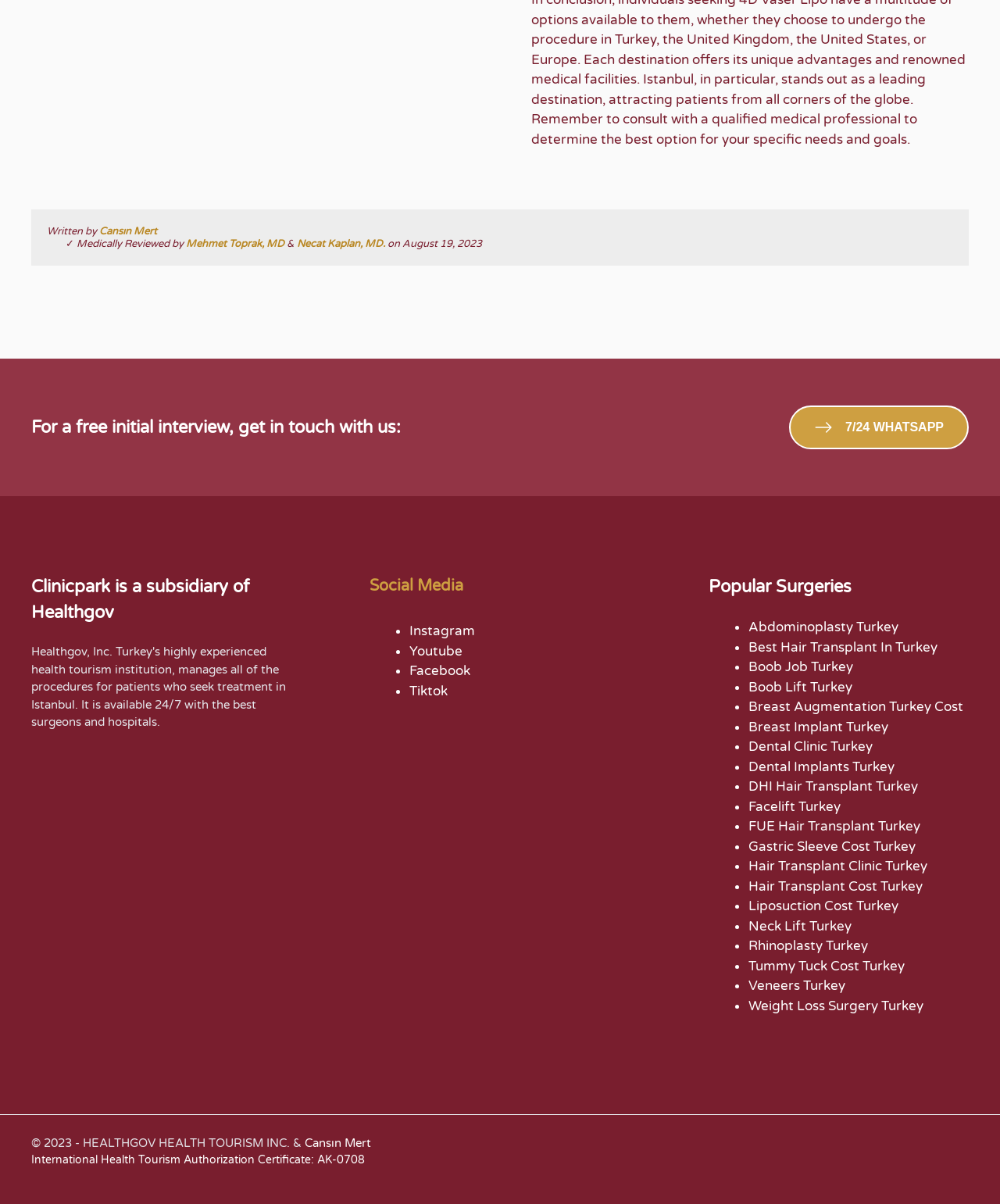Extract the bounding box coordinates for the UI element described by the text: "Tiktok". The coordinates should be in the form of [left, top, right, bottom] with values between 0 and 1.

[0.41, 0.567, 0.448, 0.581]